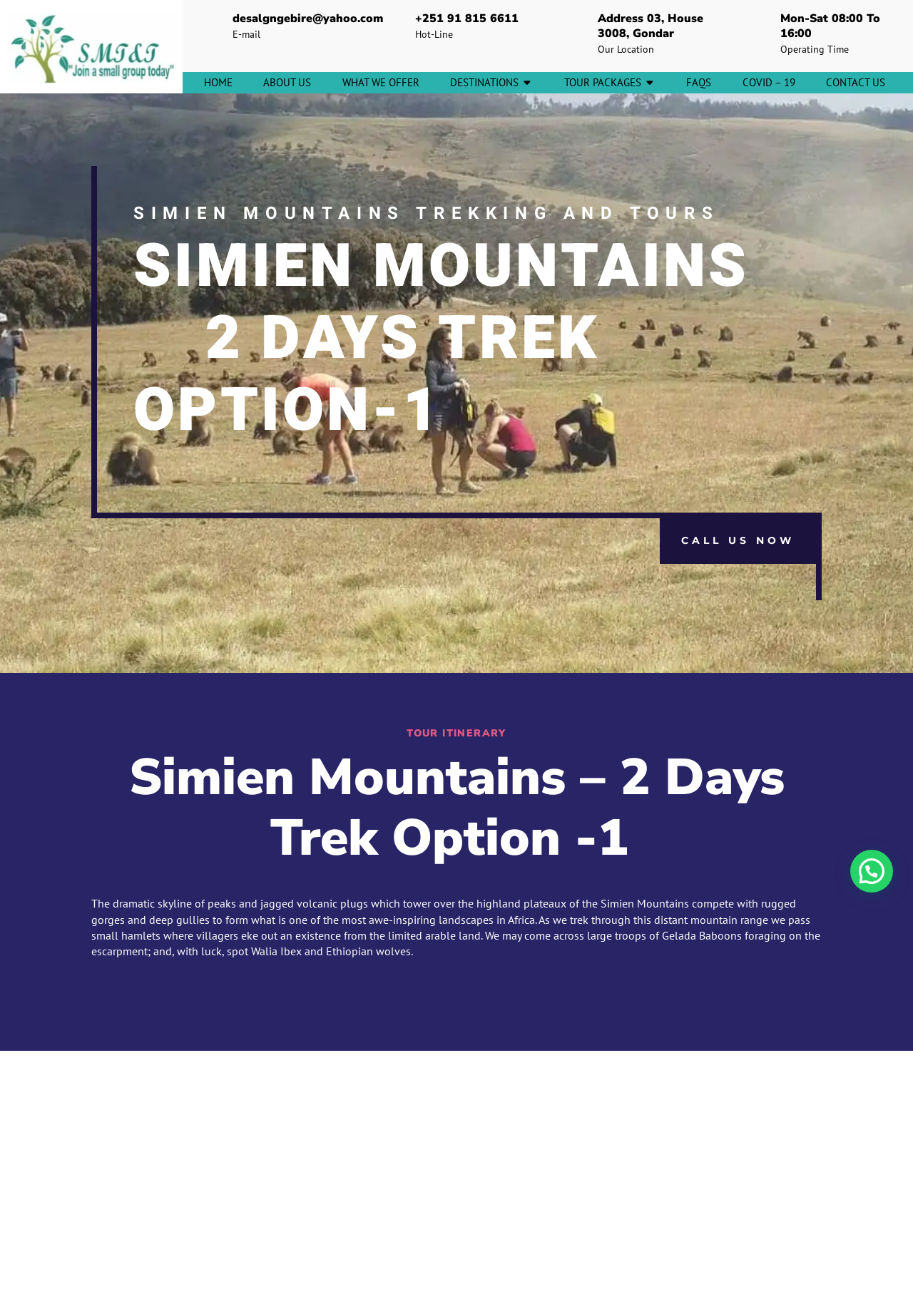What type of animals can be spotted during the Simien Mountains trek?
Using the image, respond with a single word or phrase.

Gelada Baboons, Walia Ibex, and Ethiopian wolves